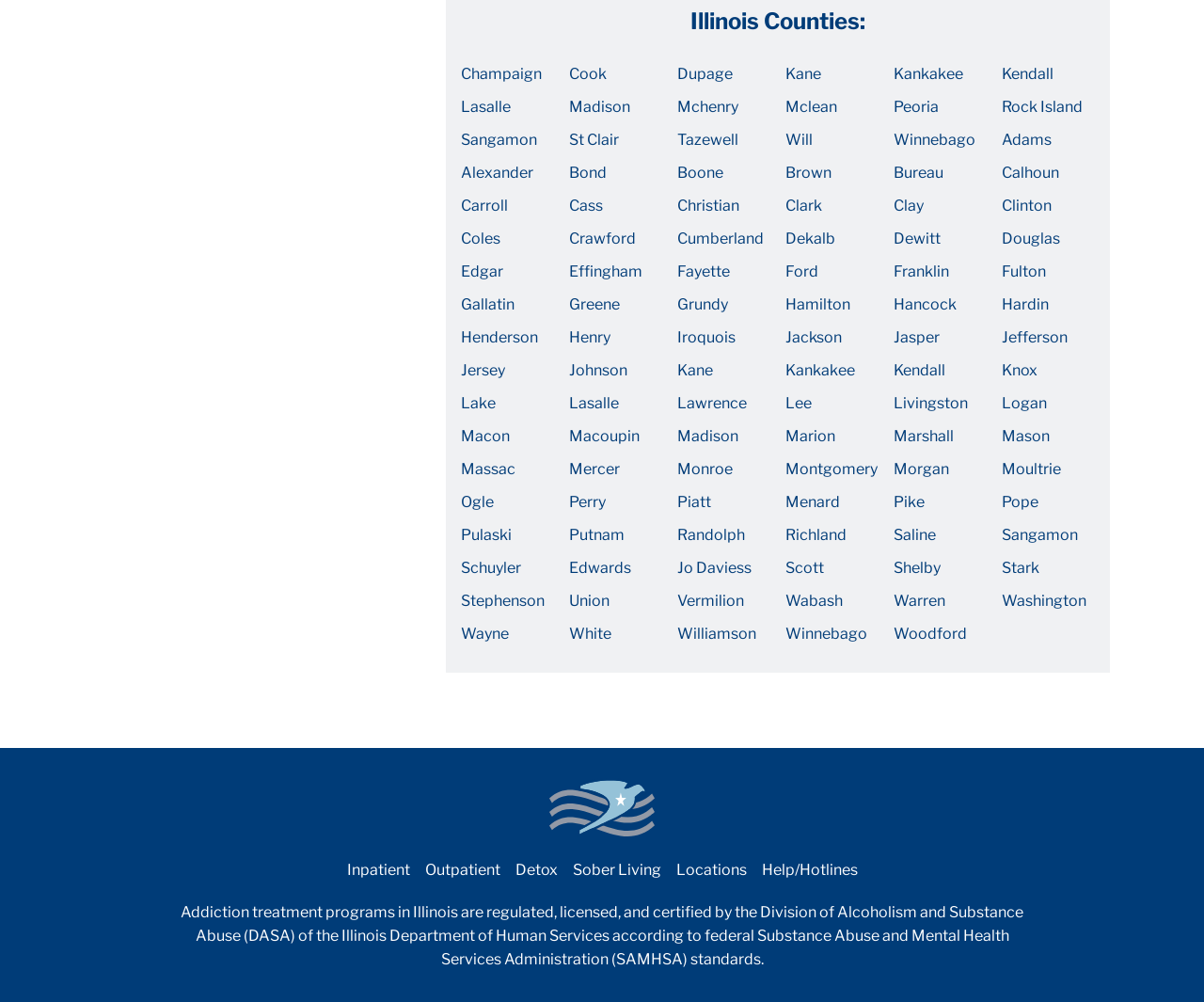What is the county listed below Kane?
Based on the image, answer the question in a detailed manner.

By comparing the y1 and y2 coordinates of the link elements, we can determine the vertical position of each county. The county listed below Kane is Kankakee, which has a y1 coordinate of 0.098.